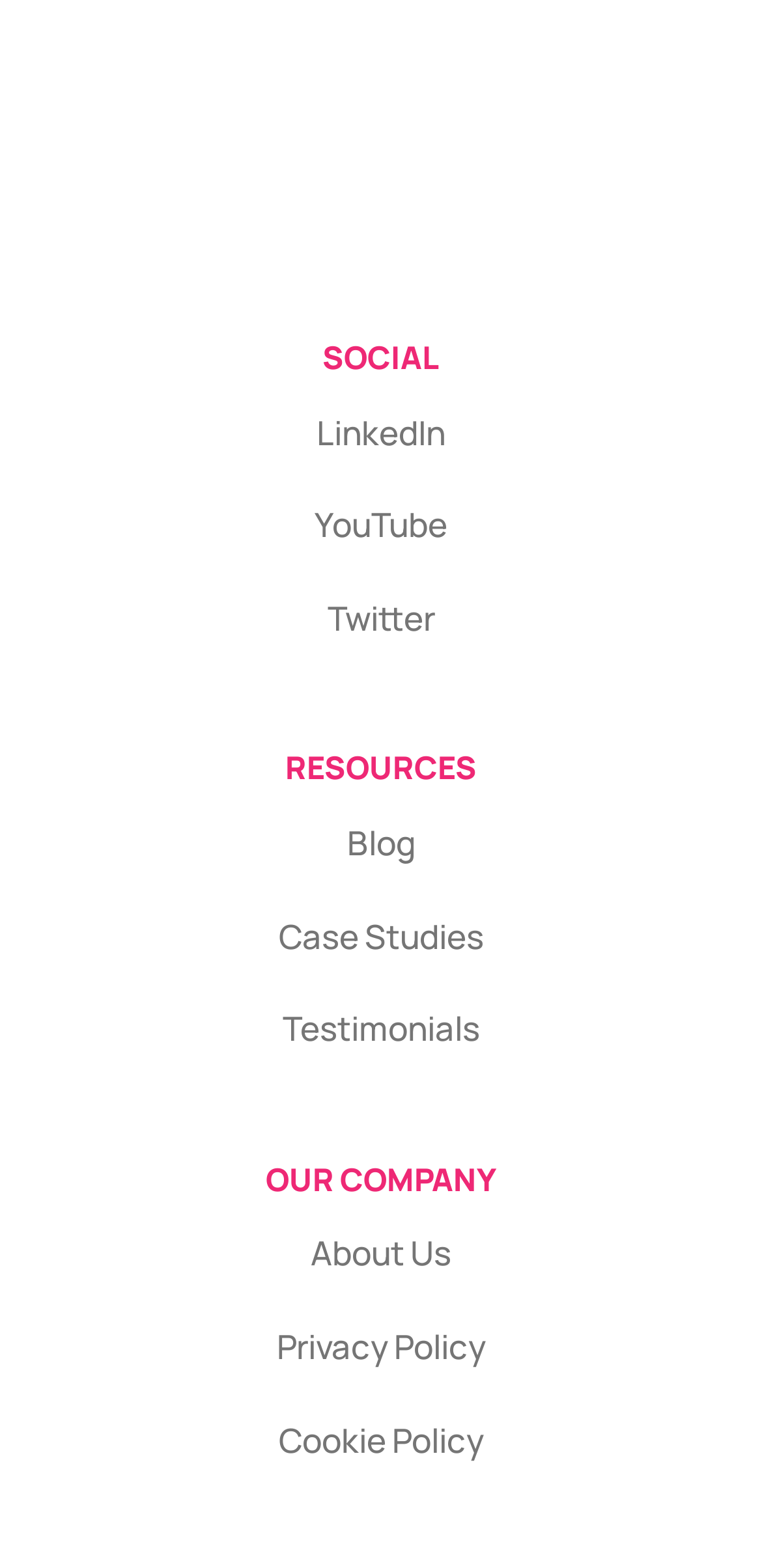How many company links are there?
From the screenshot, supply a one-word or short-phrase answer.

3